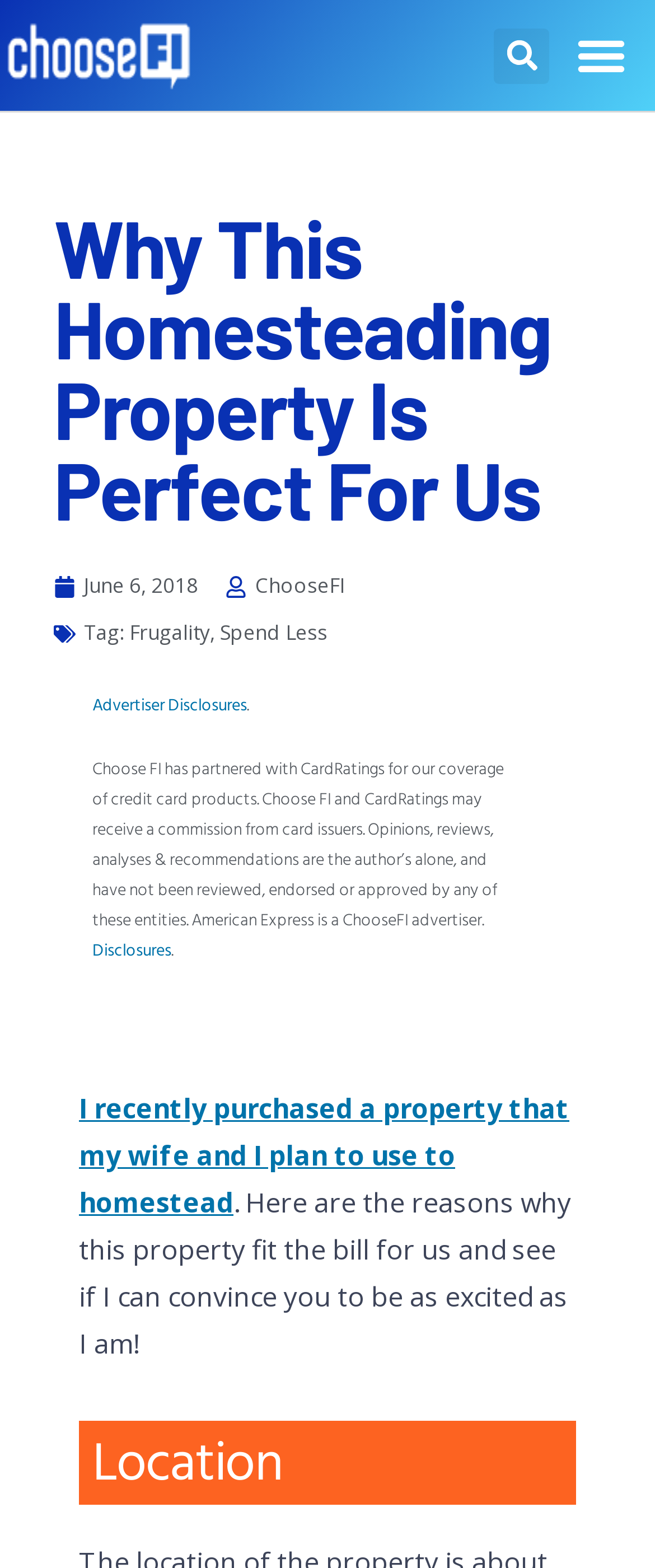Use a single word or phrase to answer the following:
What is the location of the 'Search' button?

Top right